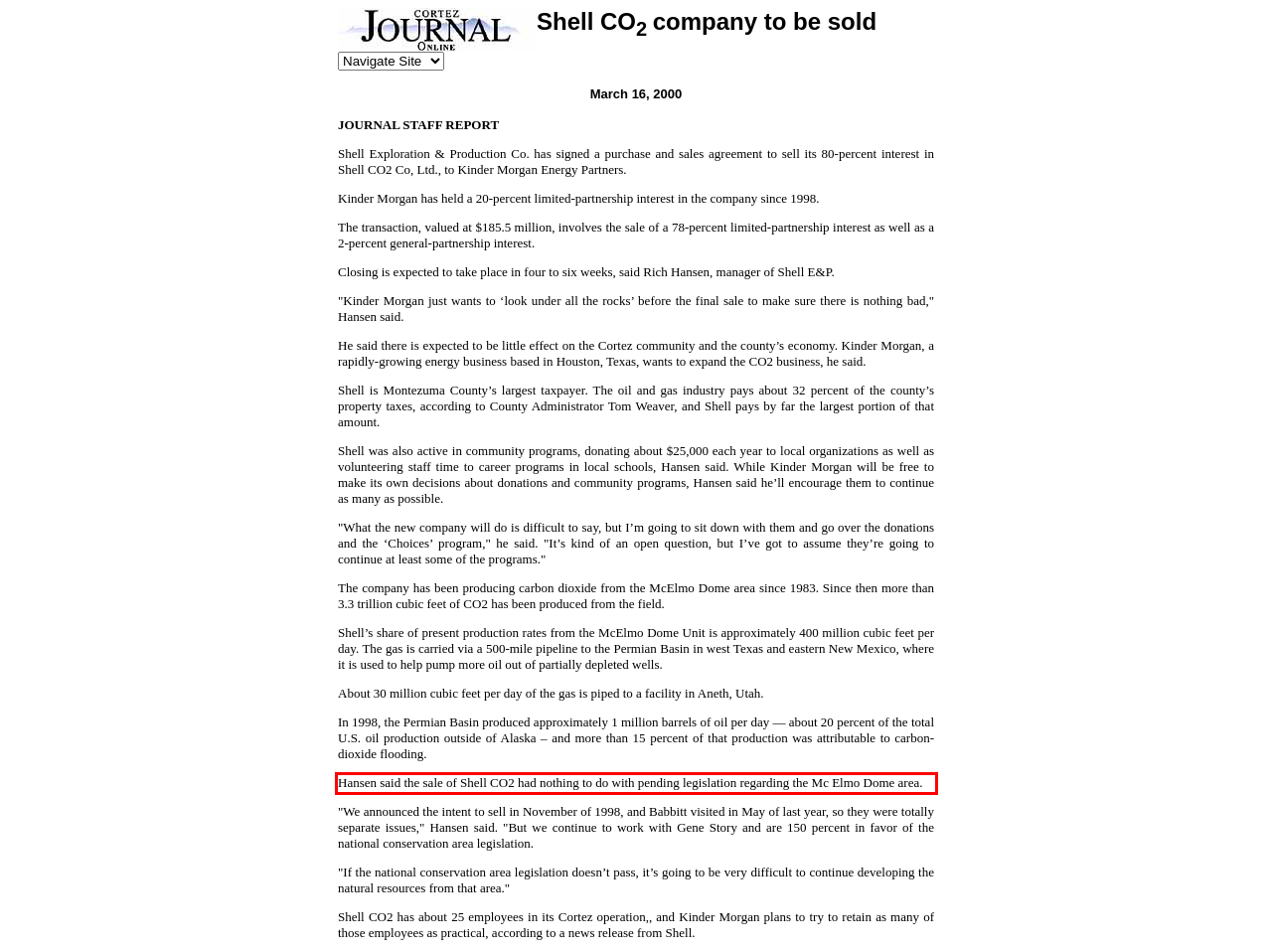Using the provided screenshot of a webpage, recognize the text inside the red rectangle bounding box by performing OCR.

Hansen said the sale of Shell CO2 had nothing to do with pending legislation regarding the Mc Elmo Dome area.